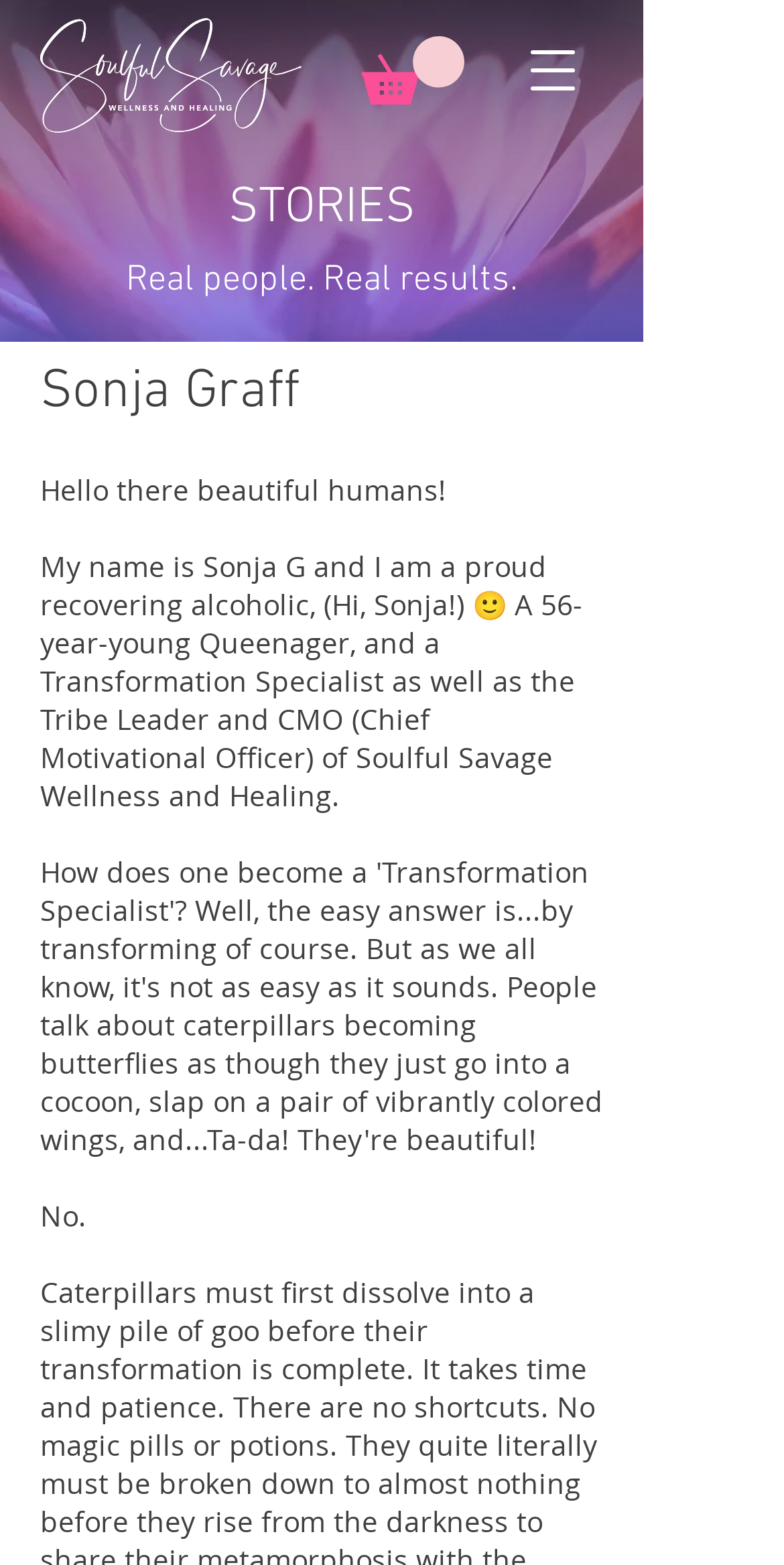Explain the webpage in detail, including its primary components.

The webpage is about True Stories of Real Transformation, featuring real people sharing their life-changing experiences with Soulful Savage Wellness & Healing's 4 foundations. 

At the top left, there are two links, one next to the other. Below them, there is a button to open a navigation menu. 

On the top center, there is an image, which is also a link. 

The main content starts with a heading "STORIES" at the top, followed by a subheading "Real people. Real results." 

Below the subheading, there is a section dedicated to Sonja Graff, featuring a heading with her name. 

Under Sonja's heading, there is a greeting message "Hello there beautiful humans!" followed by a brief introduction about herself, including her background, age, and profession as a Transformation Specialist and Tribe Leader of Soulful Savage Wellness and Healing. 

At the bottom of the section, there is a text "No."